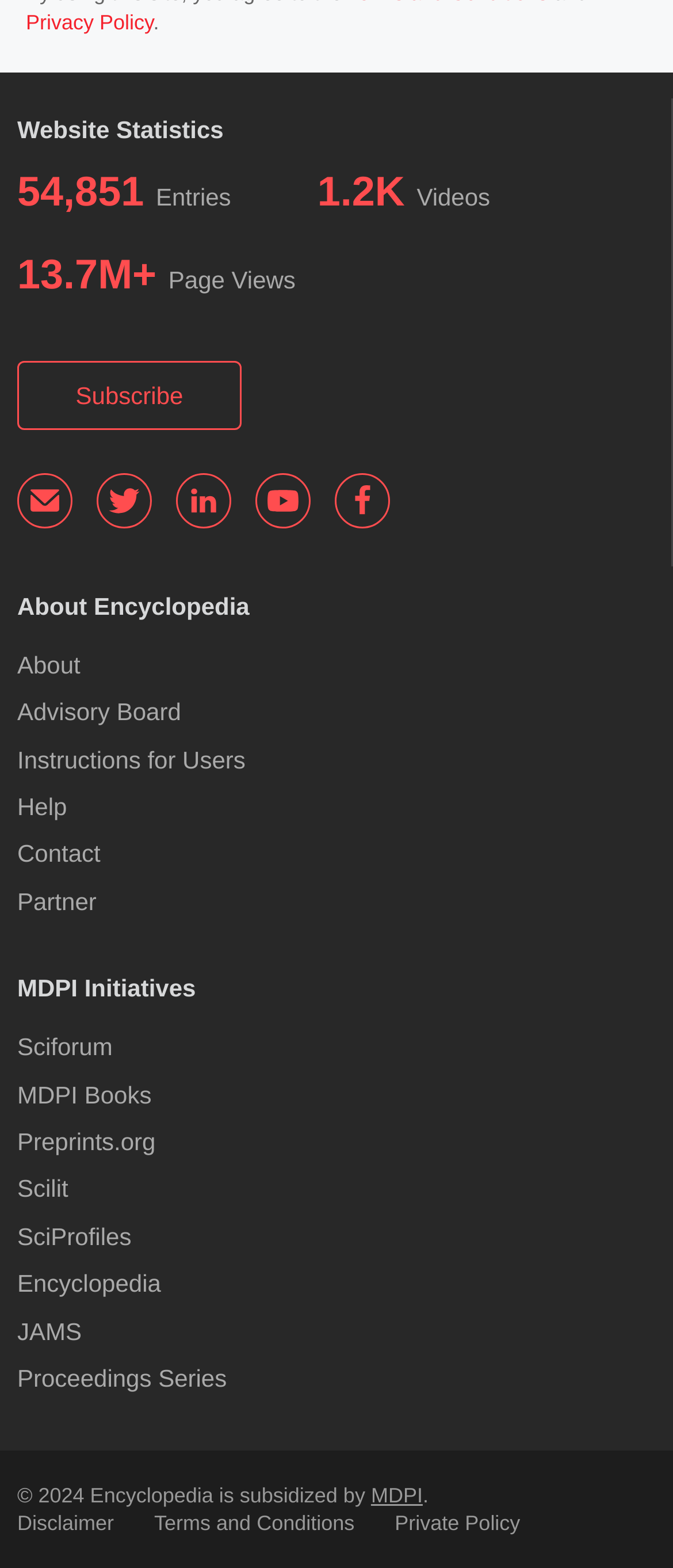Given the description "Topics", determine the bounding box of the corresponding UI element.

None